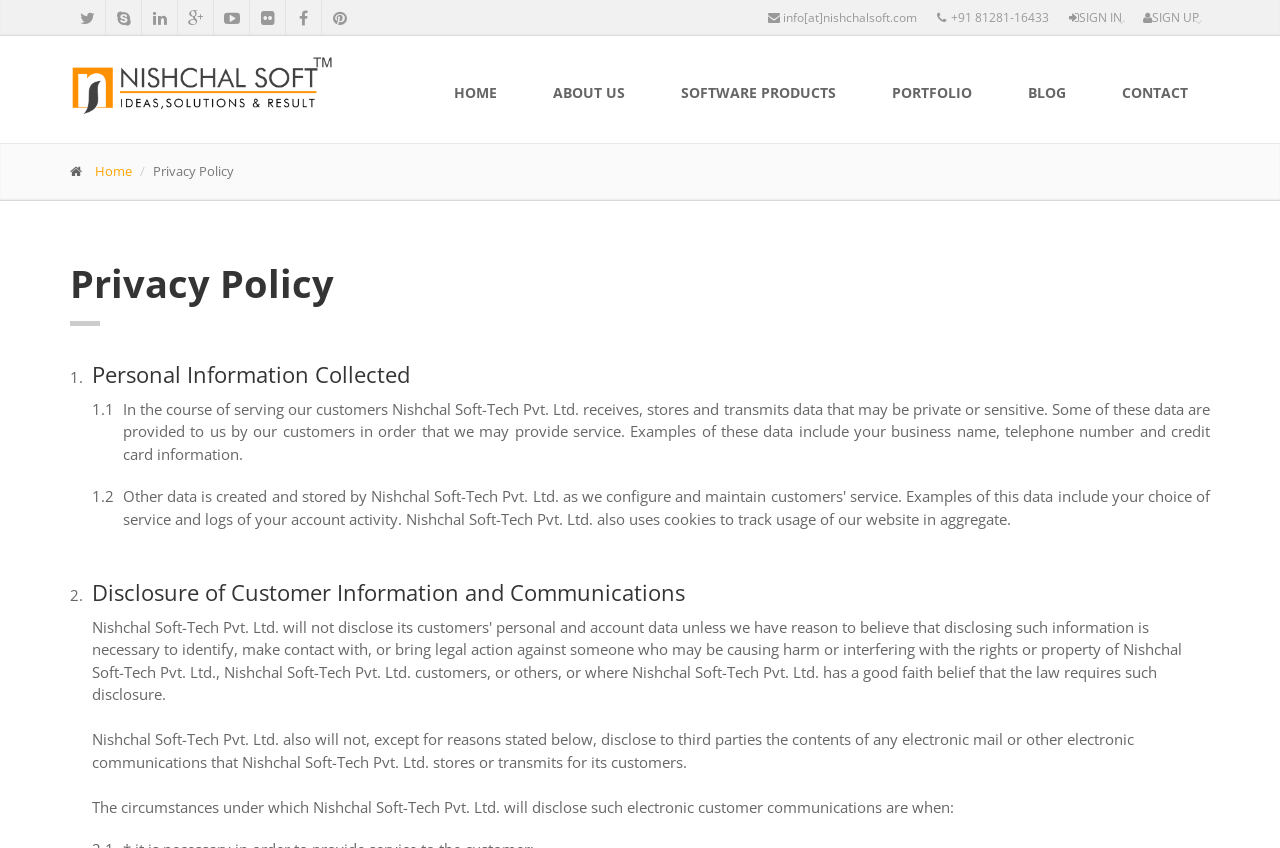Please predict the bounding box coordinates (top-left x, top-left y, bottom-right x, bottom-right y) for the UI element in the screenshot that fits the description: info[at]nishchalsoft.com

[0.591, 0.0, 0.725, 0.041]